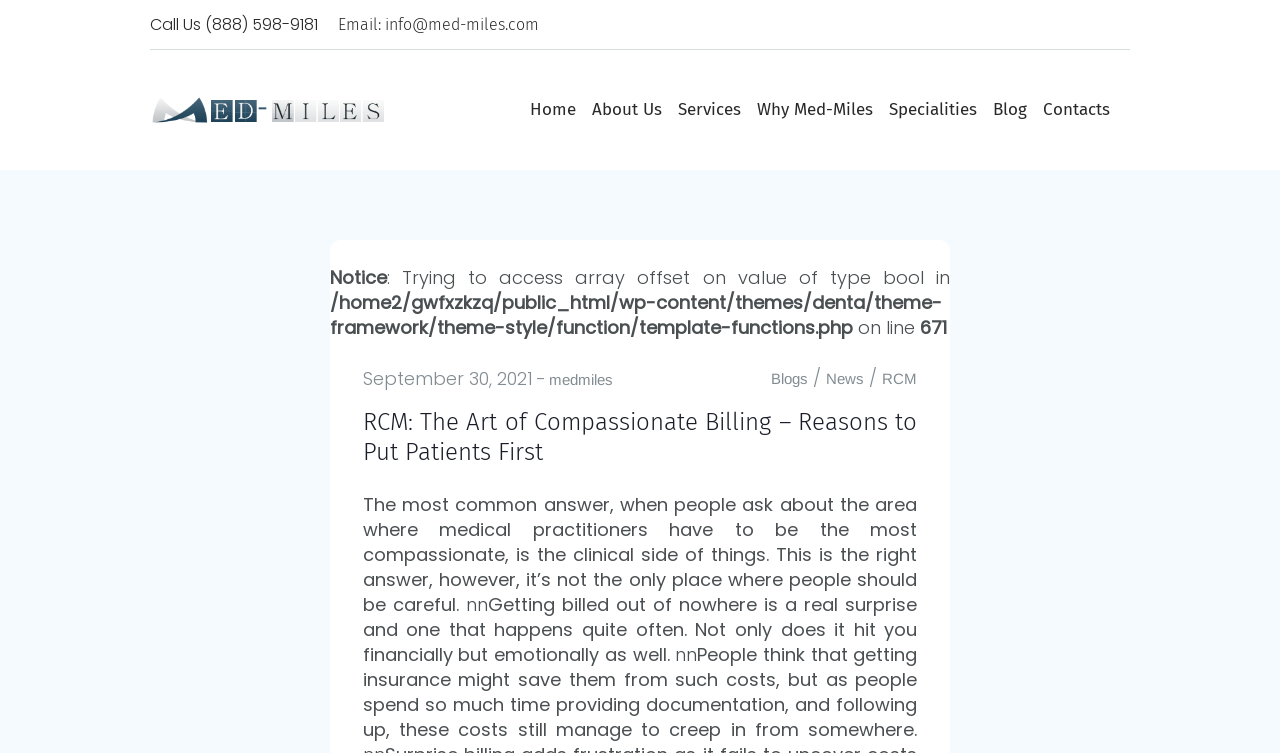Bounding box coordinates are specified in the format (top-left x, top-left y, bottom-right x, bottom-right y). All values are floating point numbers bounded between 0 and 1. Please provide the bounding box coordinate of the region this sentence describes: Home

[0.408, 0.121, 0.456, 0.171]